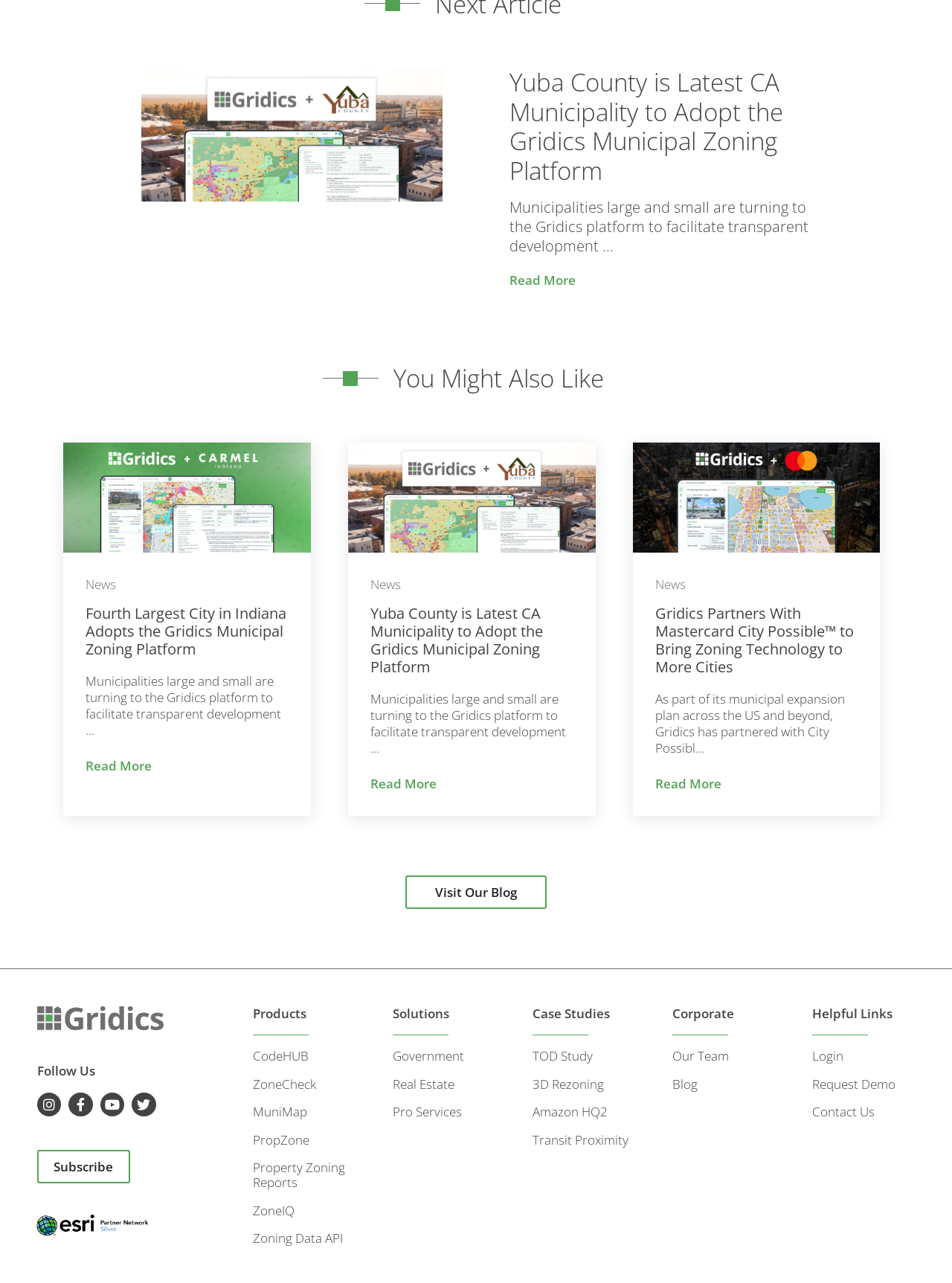Provide your answer to the question using just one word or phrase: How many social media links are there in the 'Follow Us' section?

4